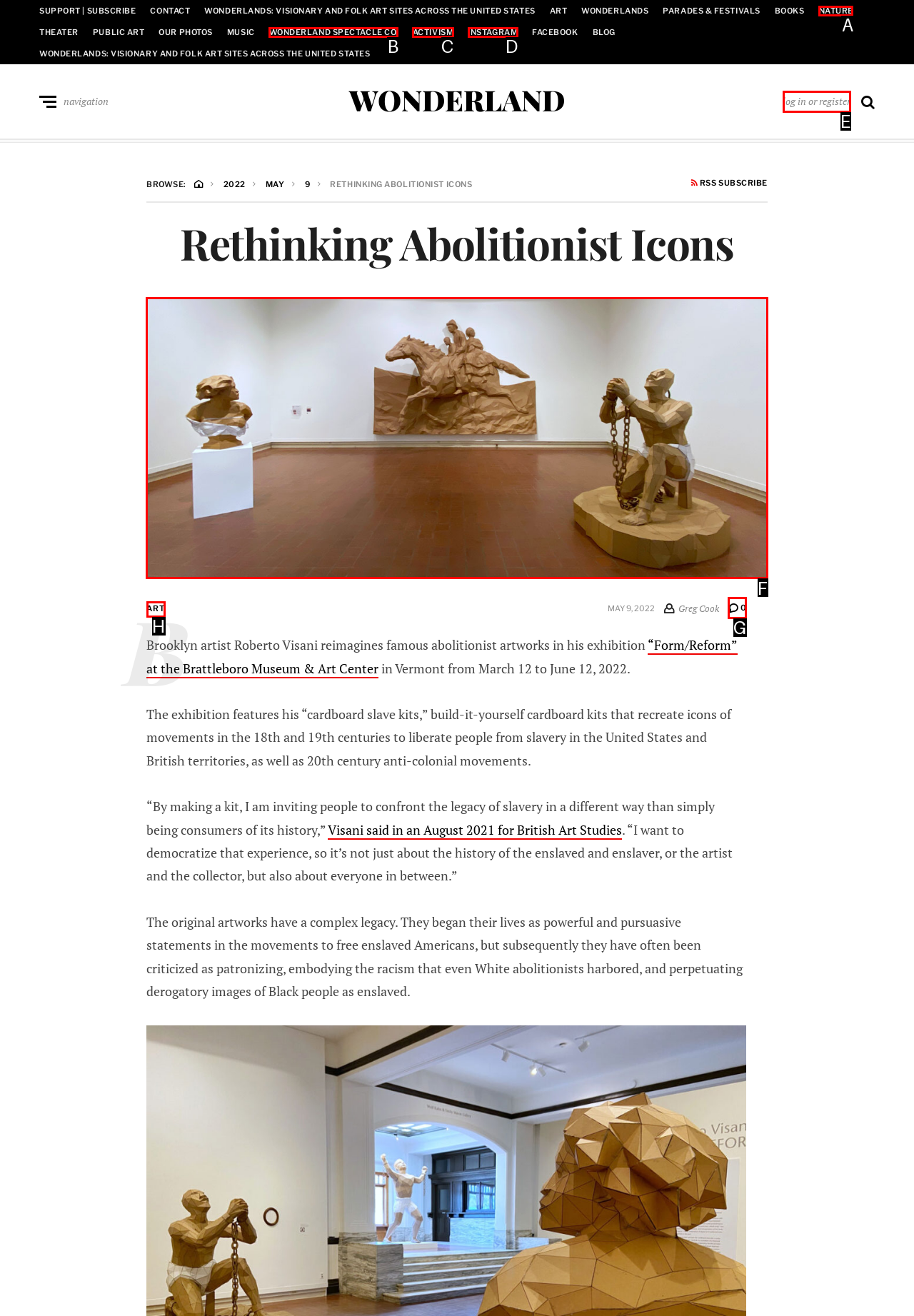Tell me which one HTML element I should click to complete the following task: View the image of Roberto Visani's artwork Answer with the option's letter from the given choices directly.

F